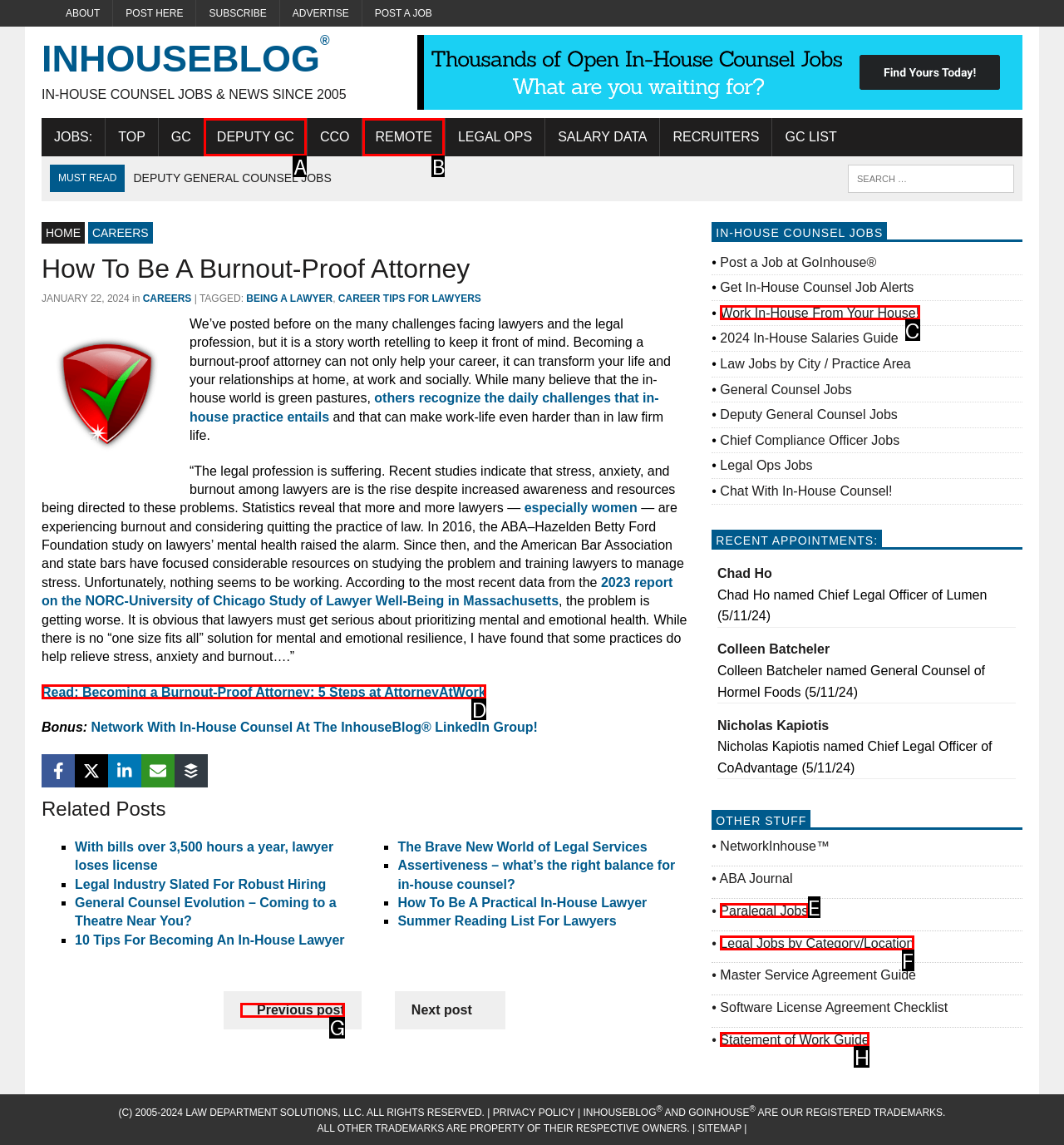Select the letter from the given choices that aligns best with the description: Work In-House From Your House!. Reply with the specific letter only.

C